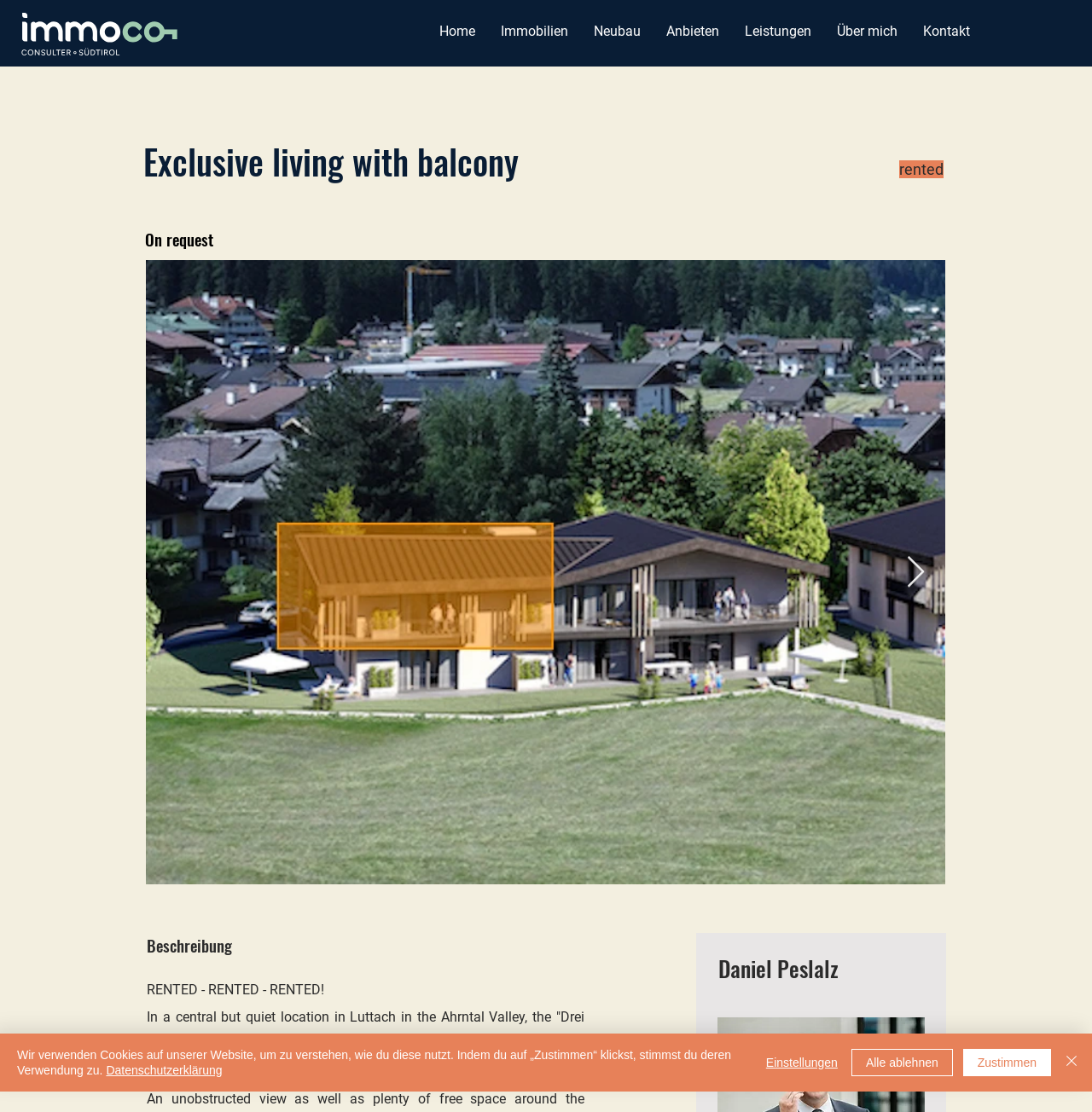Please identify the webpage's heading and generate its text content.

Exclusive living with balcony